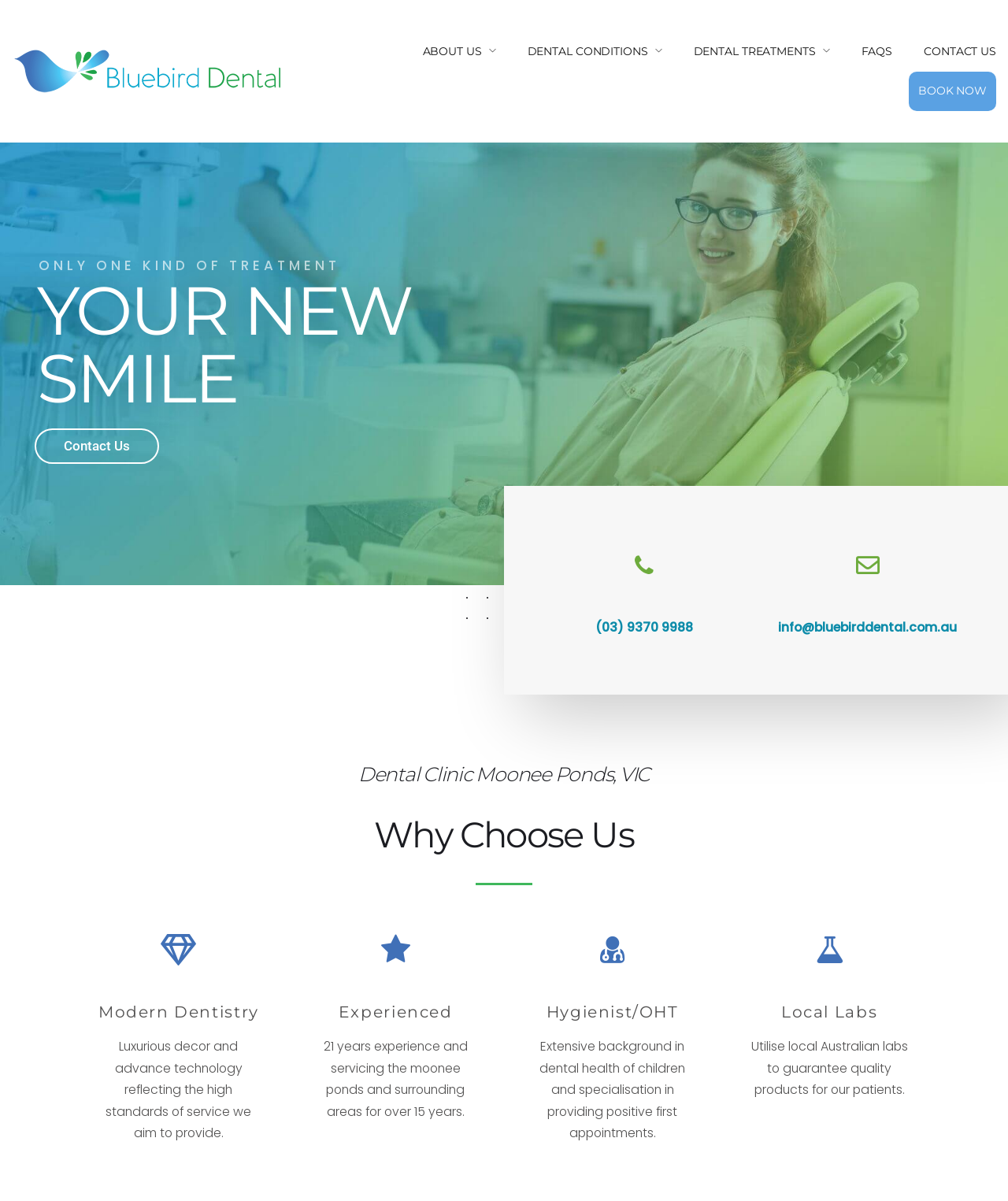Identify the bounding box coordinates of the region that needs to be clicked to carry out this instruction: "Learn more about the dental clinic". Provide these coordinates as four float numbers ranging from 0 to 1, i.e., [left, top, right, bottom].

[0.095, 0.636, 0.905, 0.654]